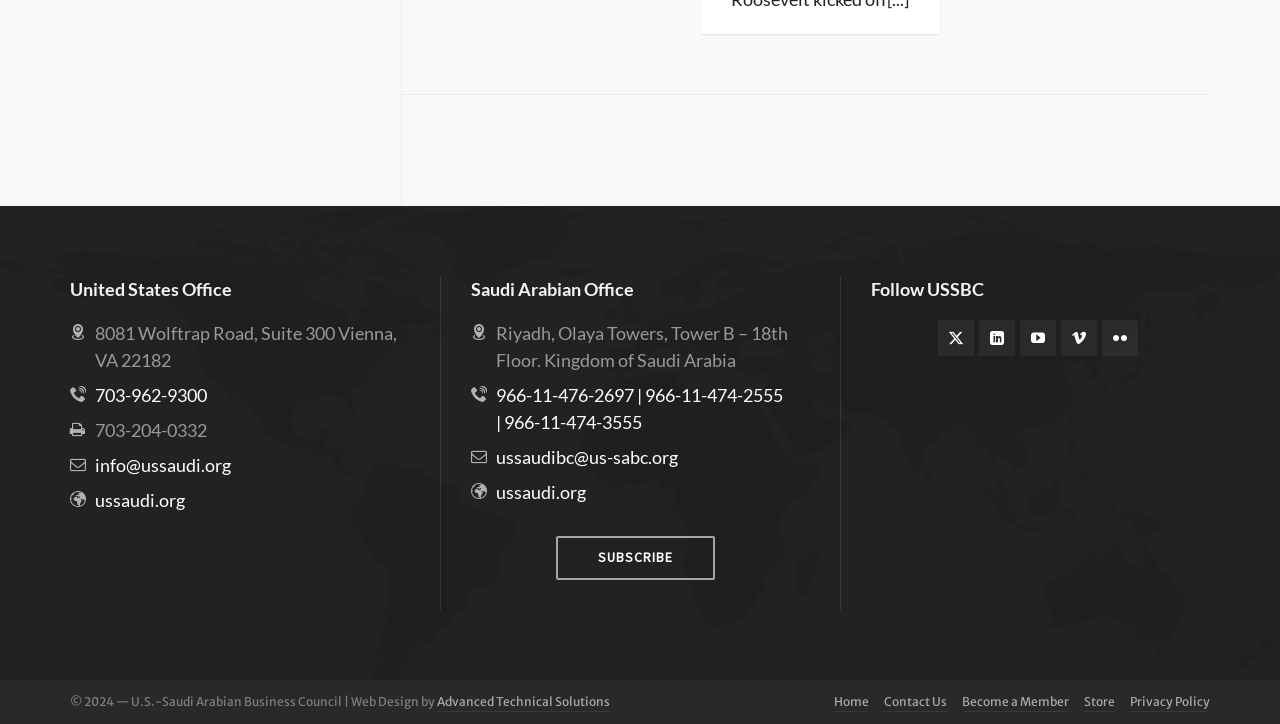Please specify the bounding box coordinates of the clickable section necessary to execute the following command: "Go to the Home page".

[0.652, 0.958, 0.679, 0.983]